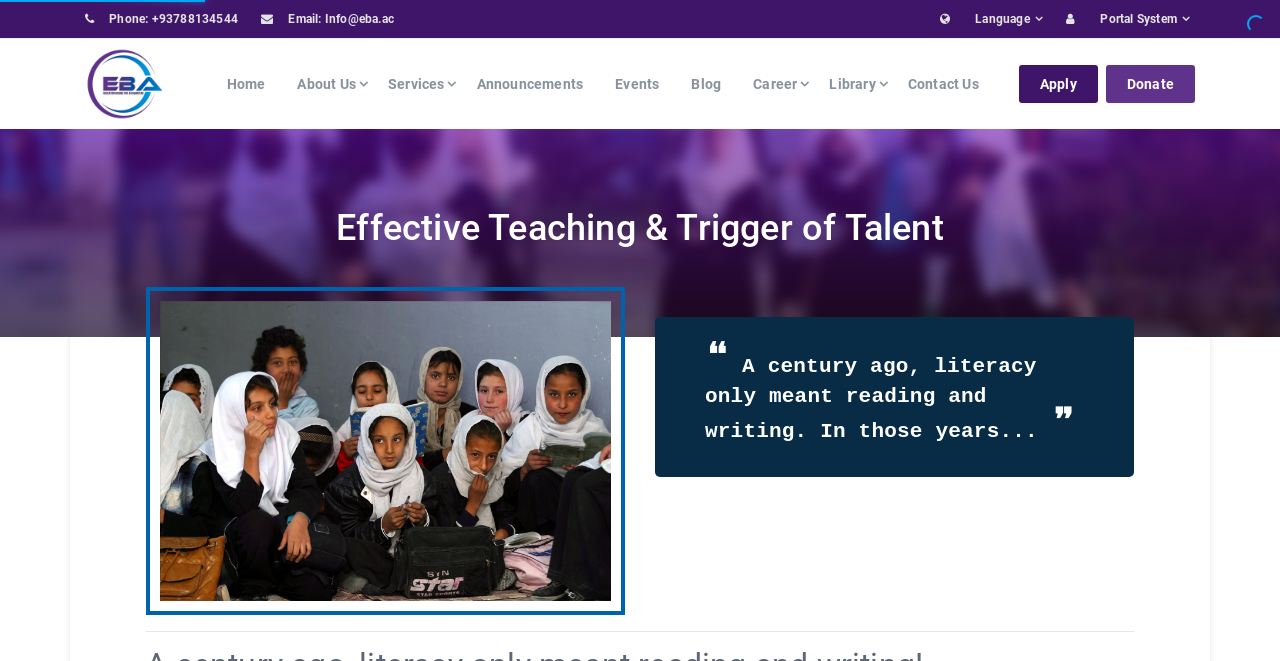Bounding box coordinates are to be given in the format (top-left x, top-left y, bottom-right x, bottom-right y). All values must be floating point numbers between 0 and 1. Provide the bounding box coordinate for the UI element described as: Home

[0.168, 0.074, 0.217, 0.18]